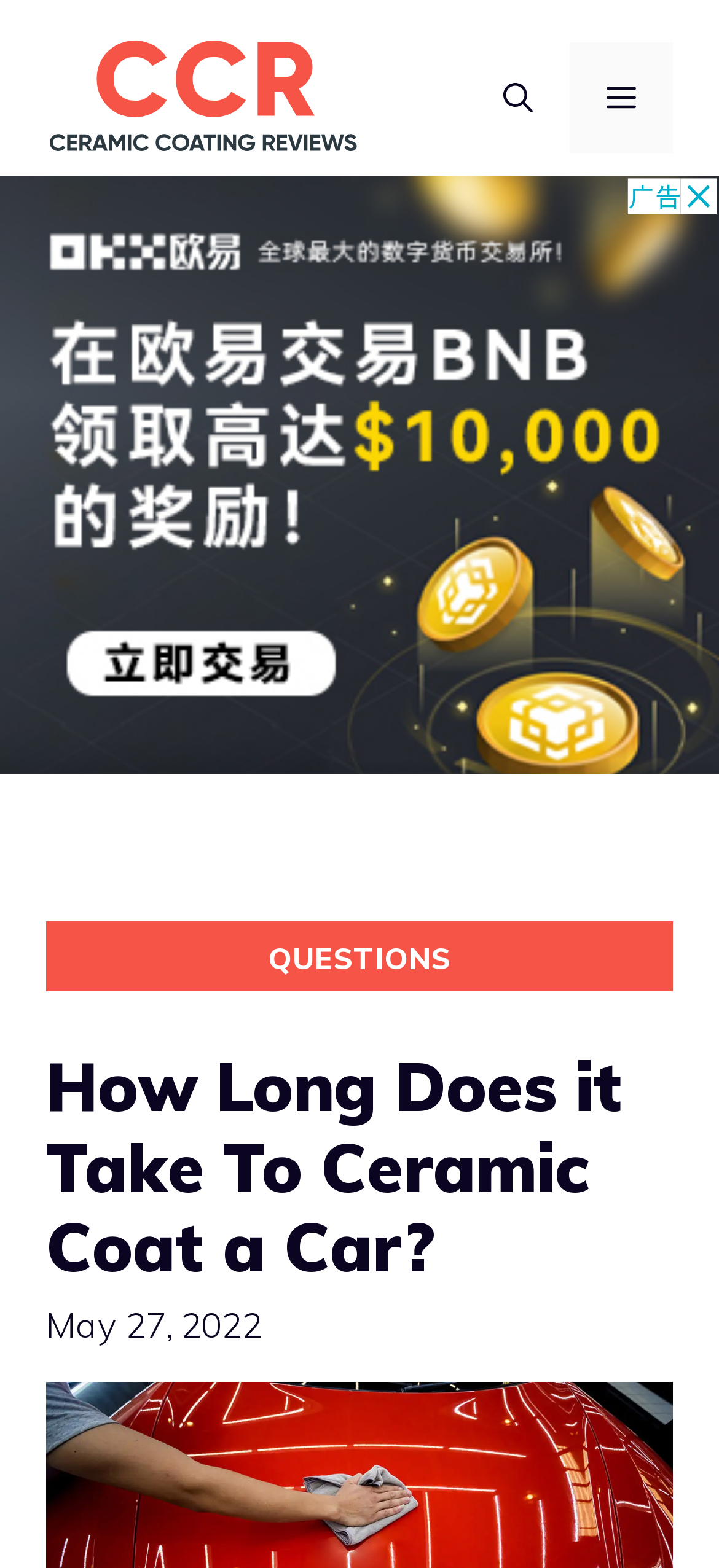Identify the bounding box for the UI element specified in this description: "aria-label="Open Search Bar"". The coordinates must be four float numbers between 0 and 1, formatted as [left, top, right, bottom].

[0.649, 0.027, 0.792, 0.097]